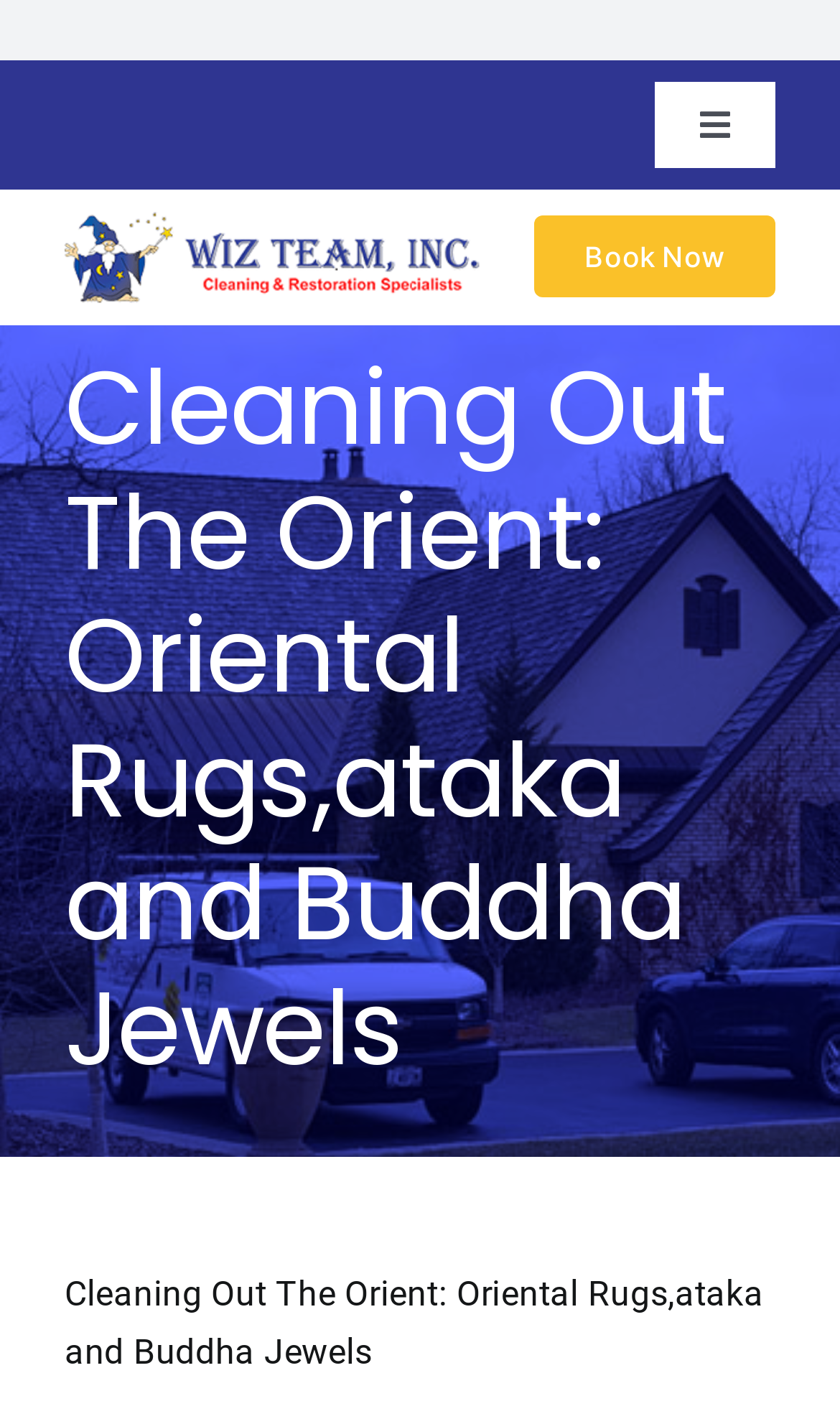Convey a detailed summary of the webpage, mentioning all key elements.

The webpage is about Oriental rugs, Ataka, and Buddha Jewels, with a focus on cleaning and restoration. At the top left of the page, there is a main menu navigation bar with a toggle button. Below the toggle button, there are seven links: Home, About Us, Residential, Commercial, Restoration, and Contact Us. Each of these links has a corresponding button to open a submenu.

To the right of the main menu, there is a logo link, "New Logo 3". Next to the logo, there is a "Book Now" link. 

The main content of the page is headed by a title, "Cleaning Out The Orient: Oriental Rugs,ataka and Buddha Jewels", which spans across the top of the page.